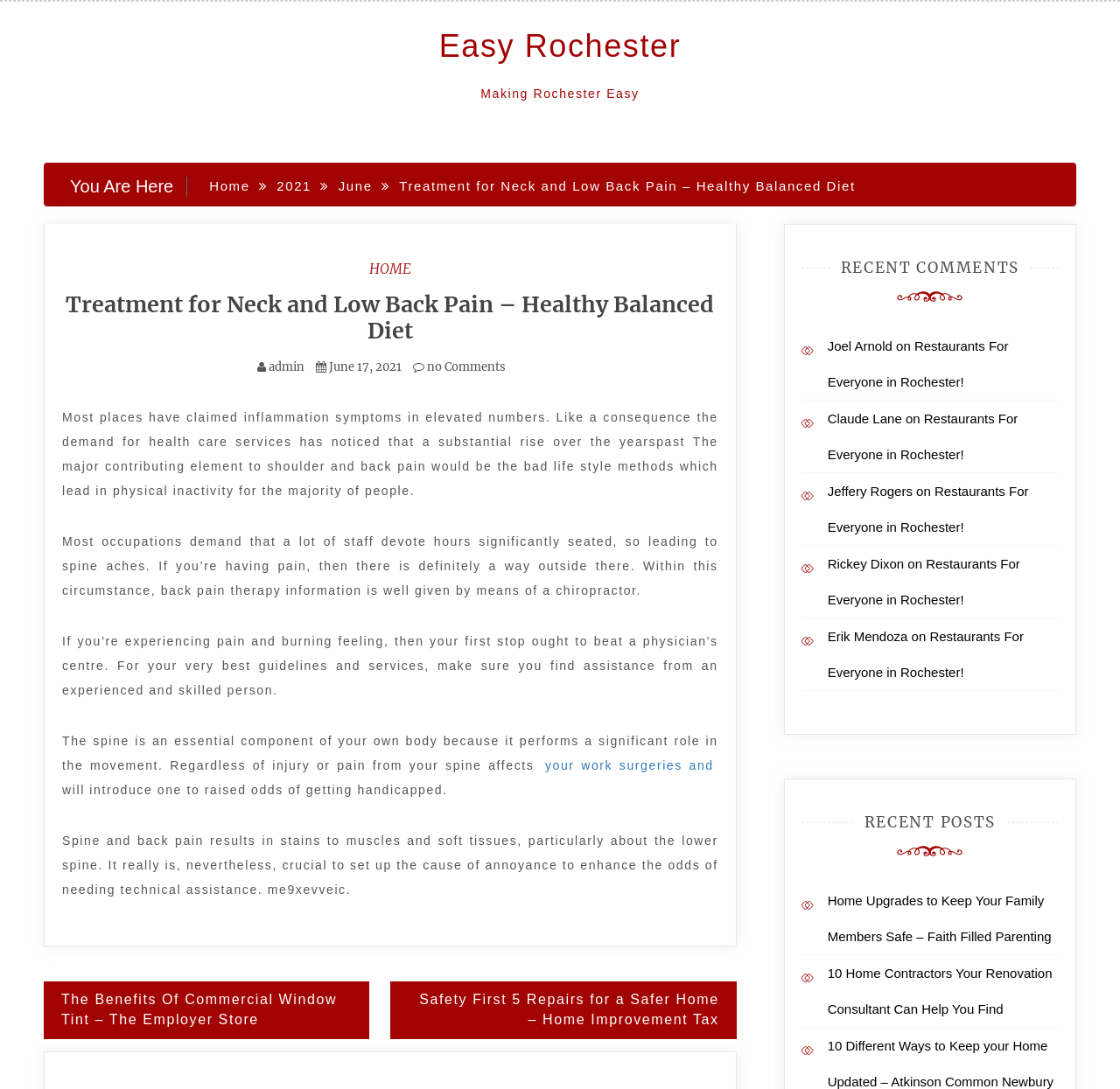Specify the bounding box coordinates for the region that must be clicked to perform the given instruction: "Read the article 'Treatment for Neck and Low Back Pain – Healthy Balanced Diet'".

[0.055, 0.267, 0.641, 0.316]